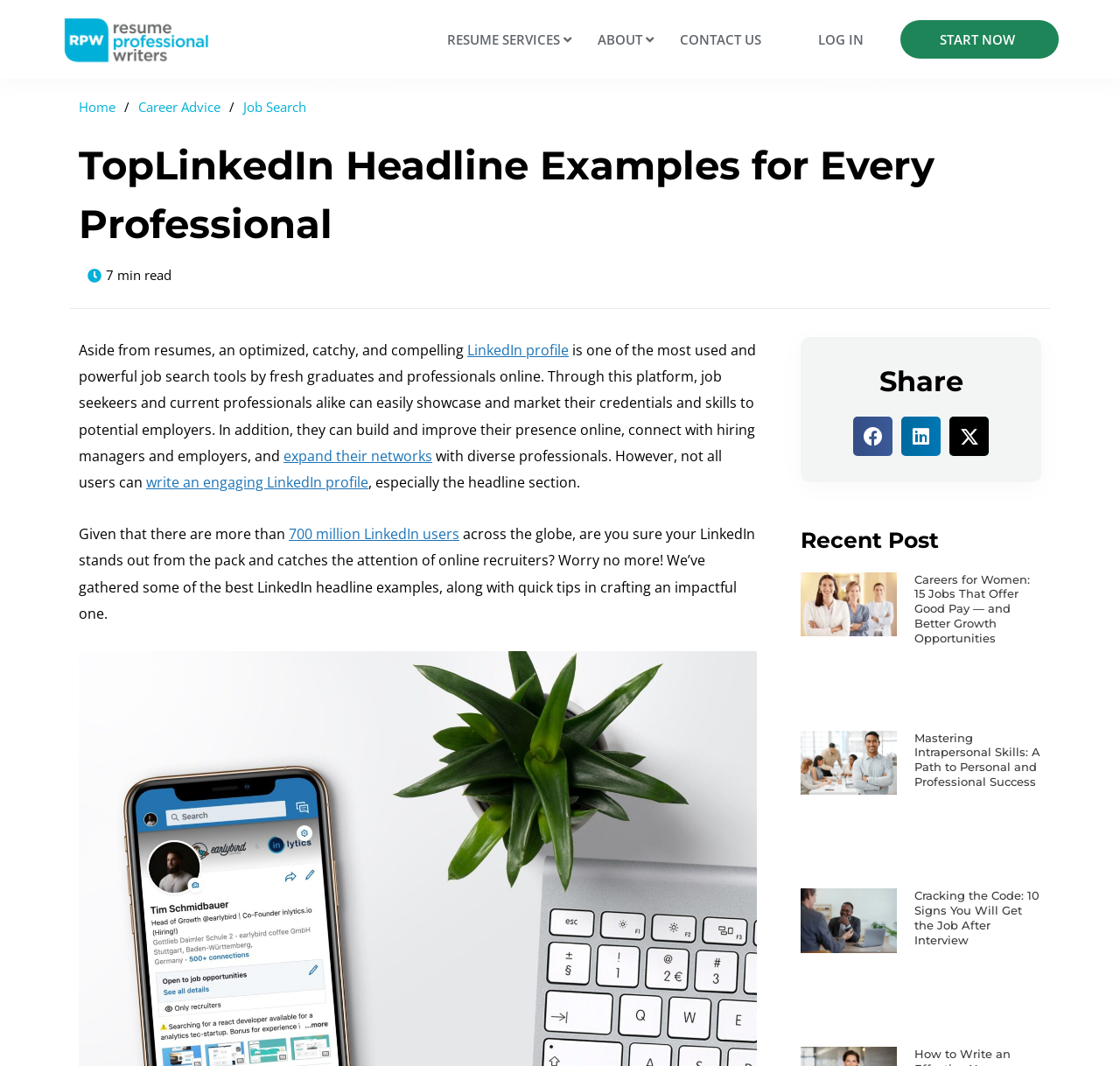Provide a single word or phrase to answer the given question: 
What is the topic of the first recent post?

Careers for Women